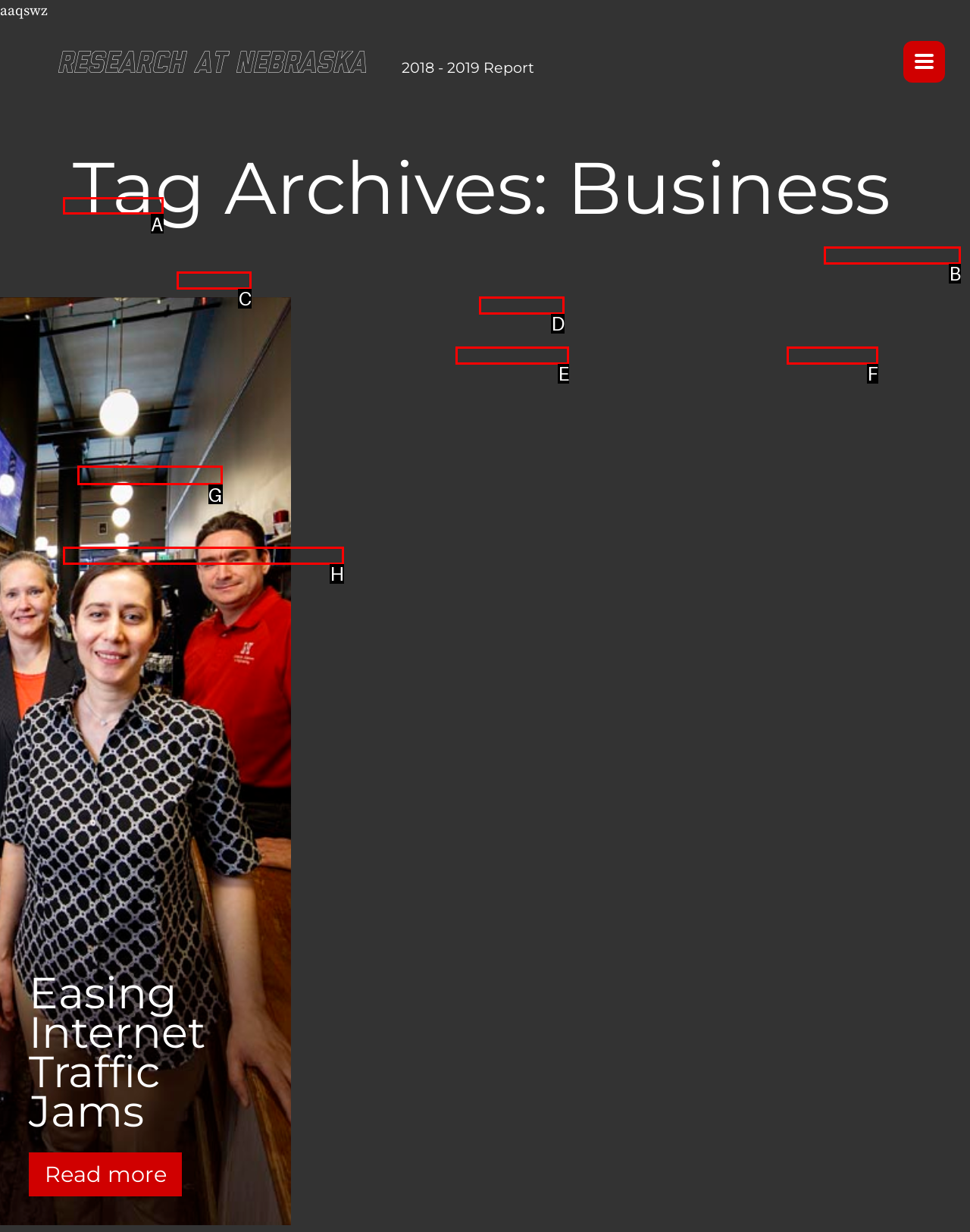Find the correct option to complete this instruction: View Adam Houston's research. Reply with the corresponding letter.

A